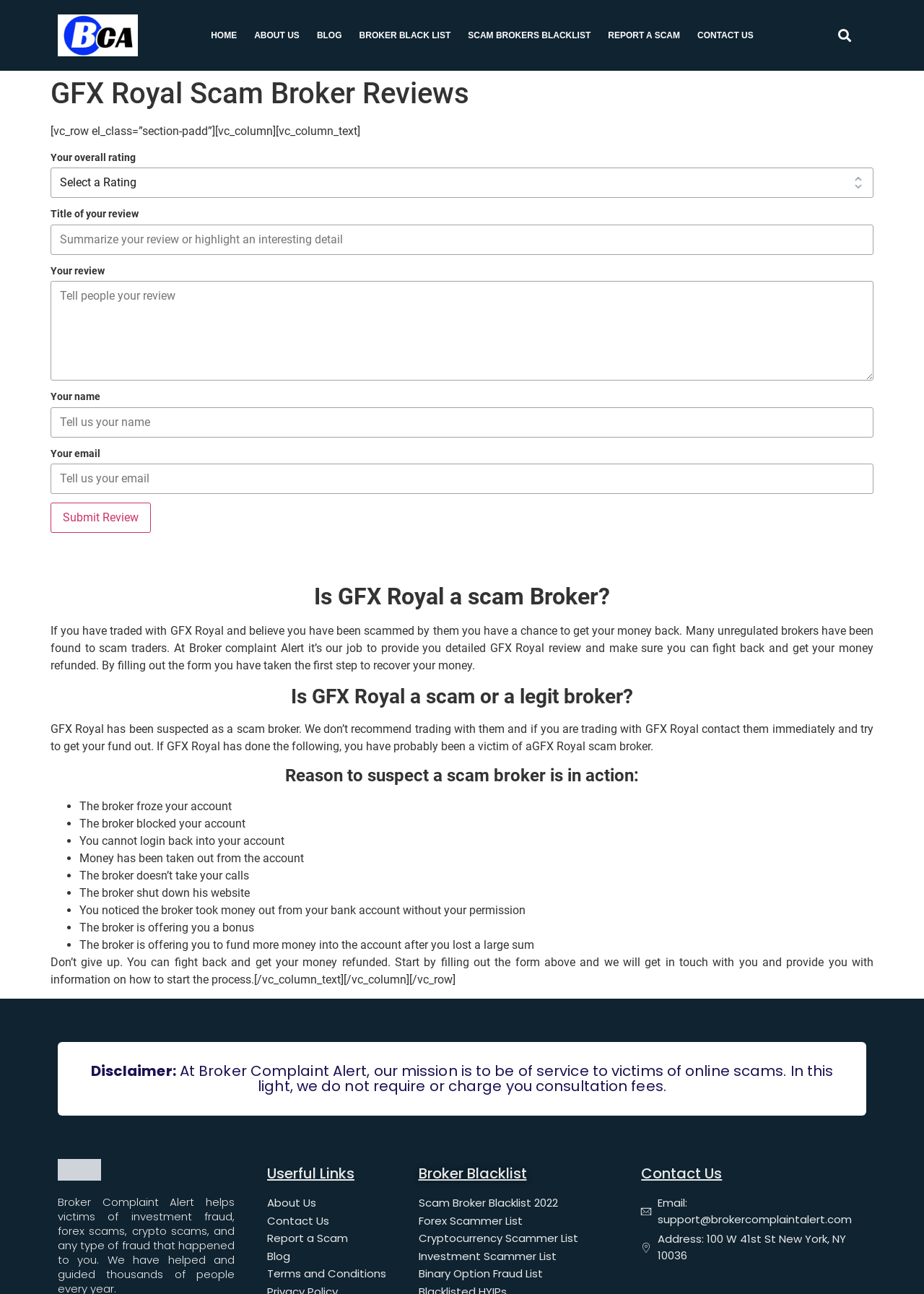Using the webpage screenshot, find the UI element described by Binary Option Fraud List. Provide the bounding box coordinates in the format (top-left x, top-left y, bottom-right x, bottom-right y), ensuring all values are floating point numbers between 0 and 1.

[0.453, 0.978, 0.678, 0.991]